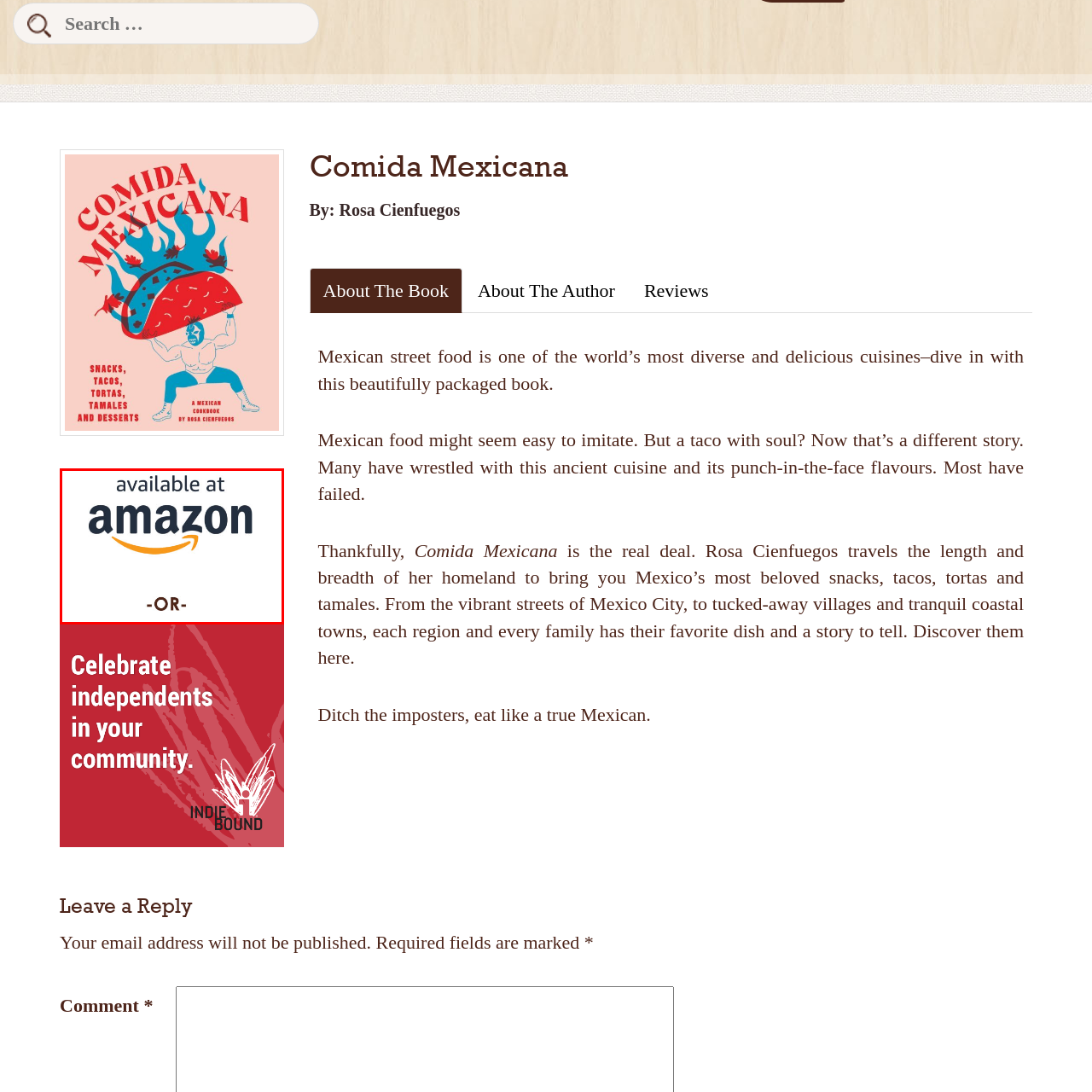Provide a detailed account of the visual content within the red-outlined section of the image.

The image features a prominent graphic that conveys the message "available at amazon," showcasing the recognizable Amazon logo. The bold typography emphasizes accessibility, suggesting readers can easily find the associated book or product on Amazon's platform. Below the main text, a simple line offers an alternative, indicating that there are other options for obtaining the item. This visual serves to guide potential buyers toward convenient purchasing methods, highlighting Amazon as a primary retail avenue.